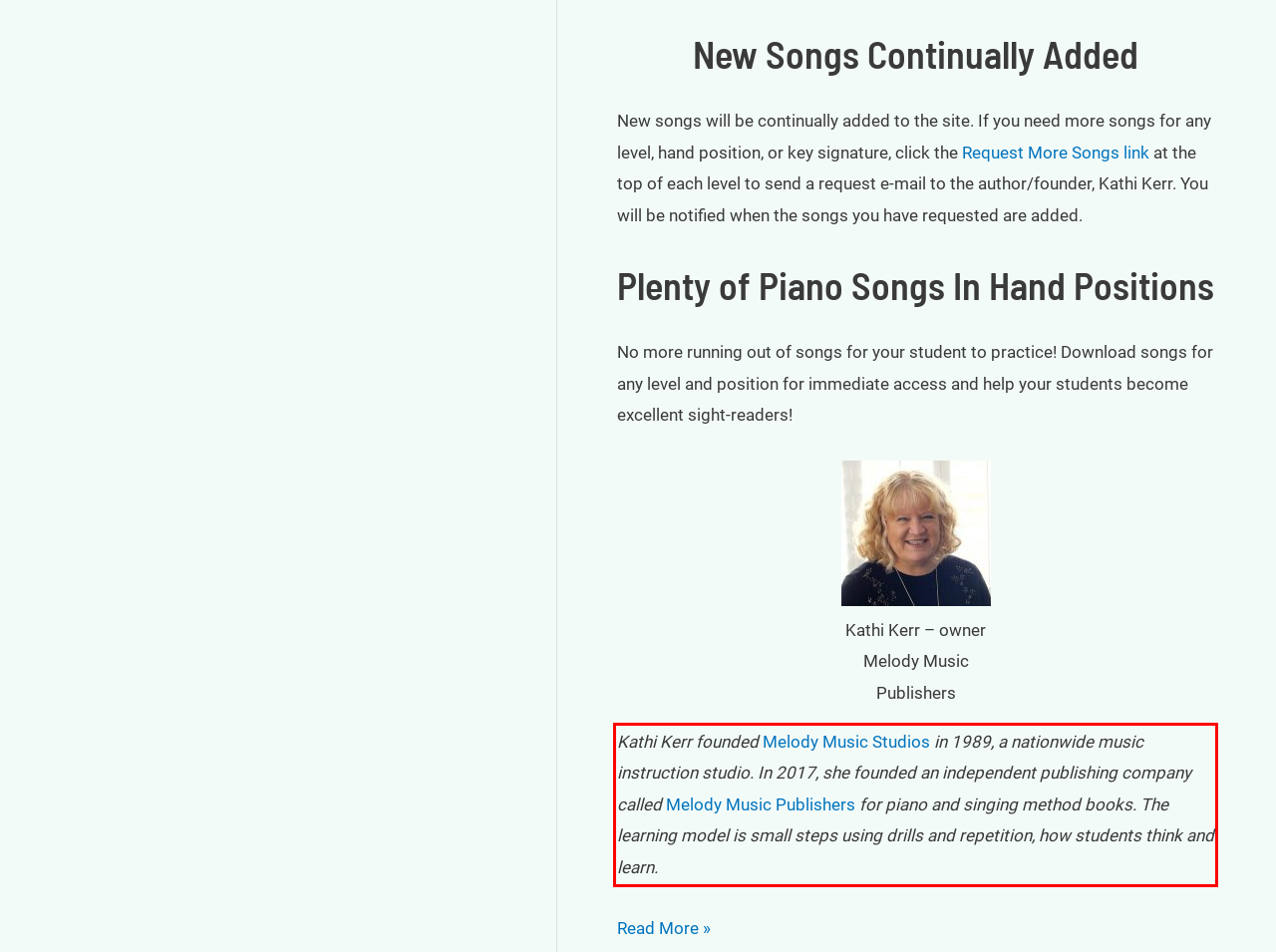From the given screenshot of a webpage, identify the red bounding box and extract the text content within it.

Kathi Kerr founded Melody Music Studios in 1989, a nationwide music instruction studio. In 2017, she founded an independent publishing company called Melody Music Publishers for piano and singing method books. The learning model is small steps using drills and repetition, how students think and learn.